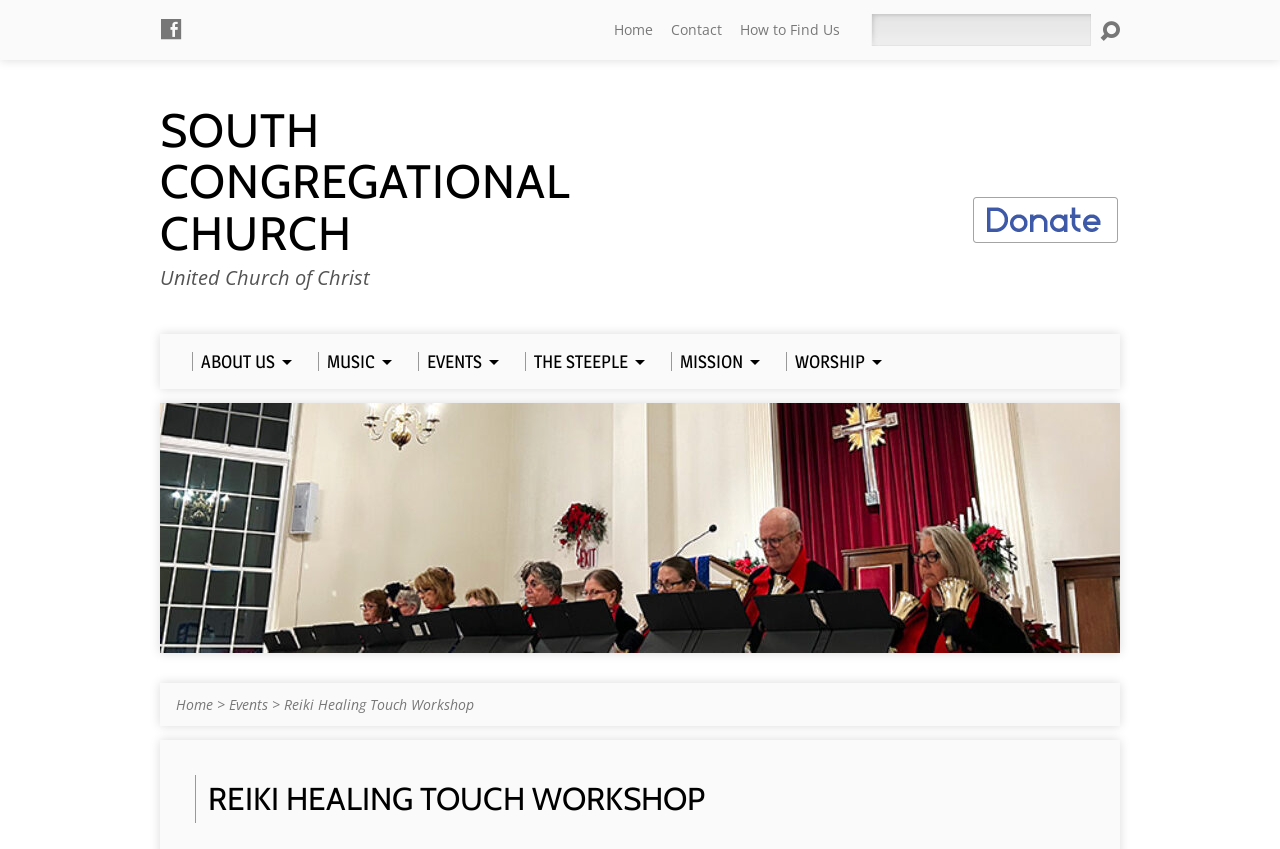From the image, can you give a detailed response to the question below:
What type of event is mentioned on the webpage?

I noticed a link element with the text 'Reiki Healing Touch Workshop' and a heading element with the same text, which suggests that the webpage is about a specific event or workshop related to Reiki Healing Touch.